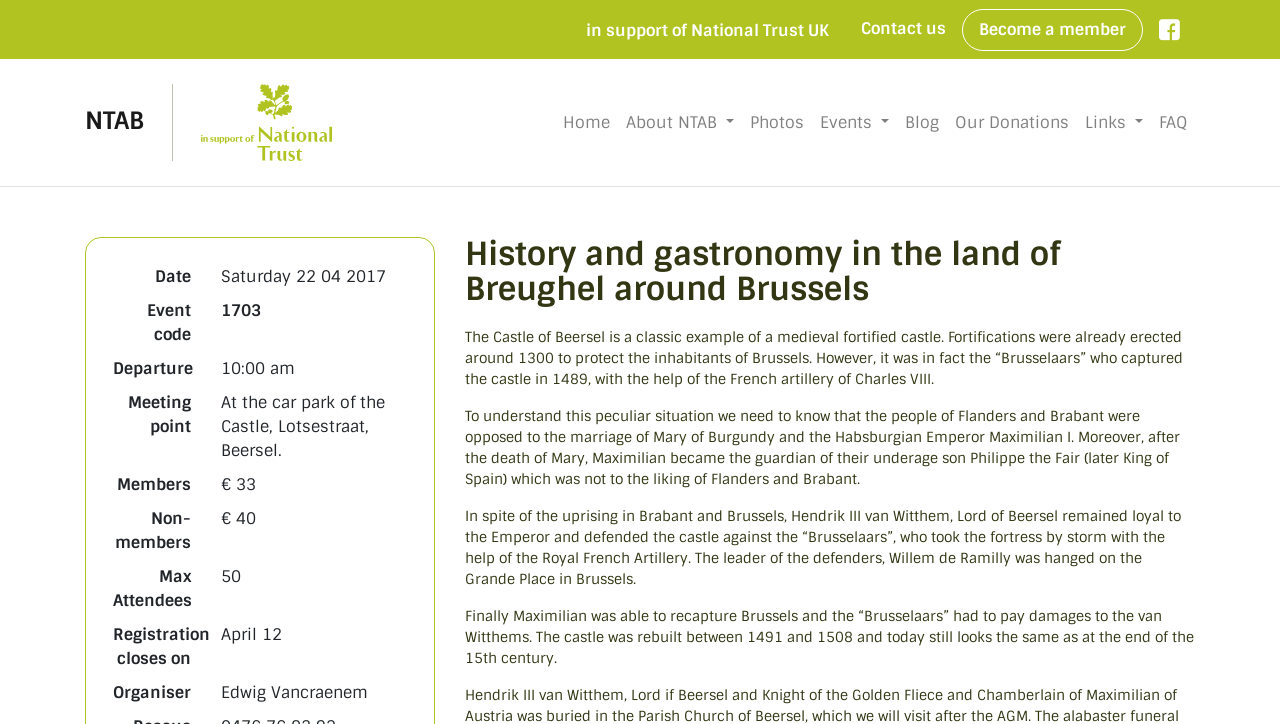Please look at the image and answer the question with a detailed explanation: What is the maximum number of attendees for this event?

I found the answer by looking at the section that lists the event details, where it says 'Max Attendees' followed by the number '50'.